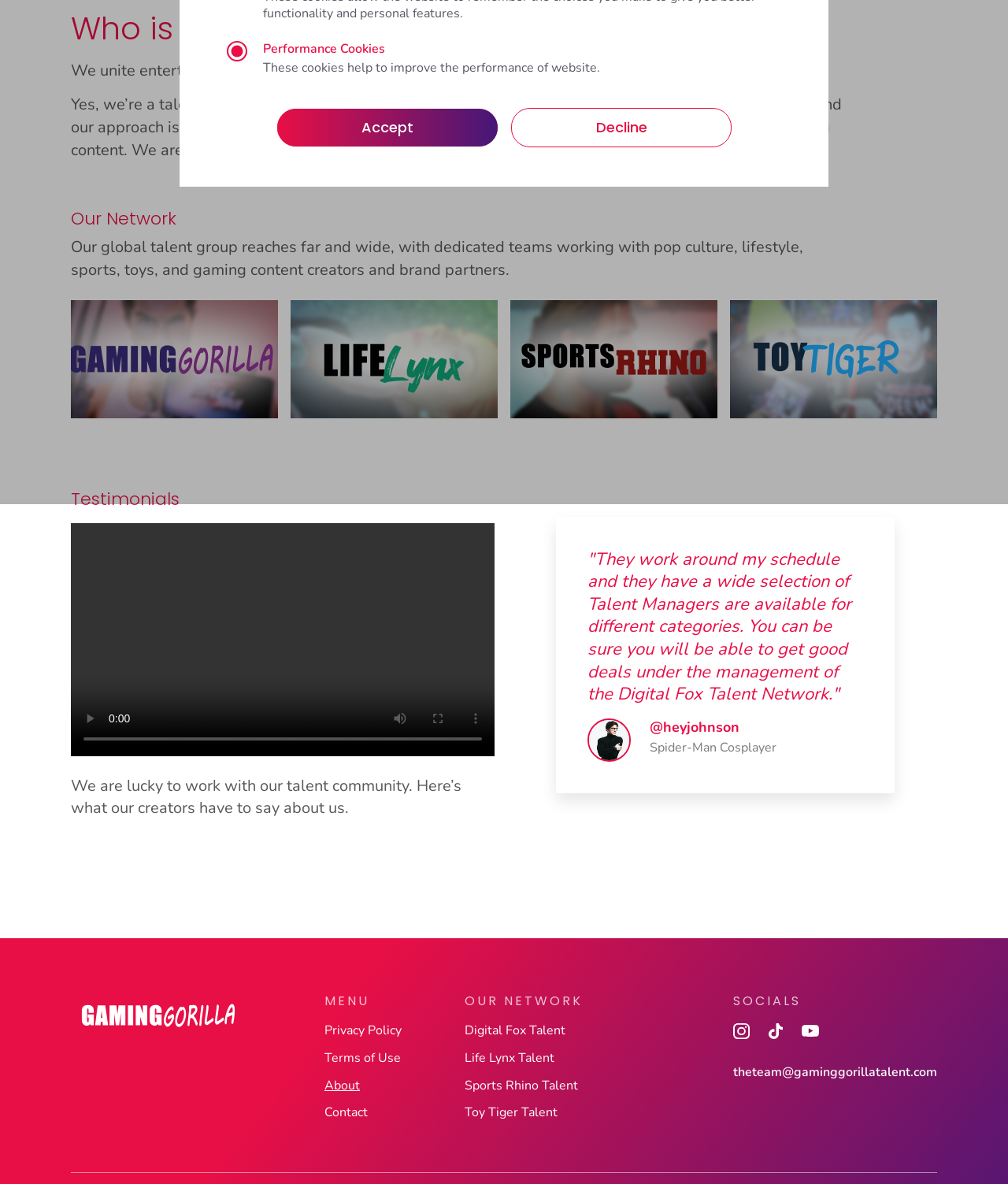Determine the bounding box coordinates (top-left x, top-left y, bottom-right x, bottom-right y) of the UI element described in the following text: Digital Fox Talent

[0.461, 0.863, 0.561, 0.878]